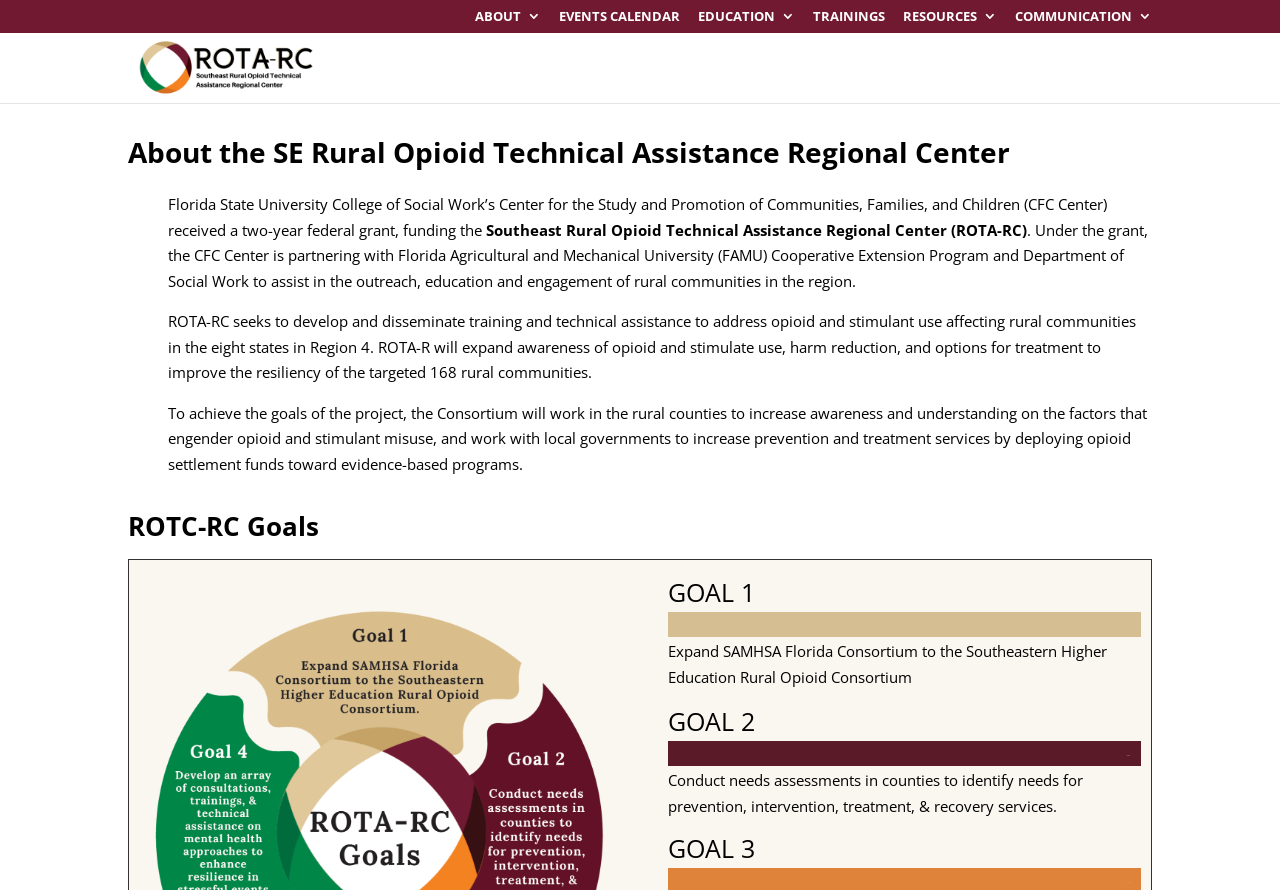How many goals does ROTA-RC have?
Please respond to the question with as much detail as possible.

I found the answer by looking at the headings 'GOAL 1', 'GOAL 2', and 'GOAL 3' which are sub-elements of the webpage. These headings indicate that ROTA-RC has three goals.